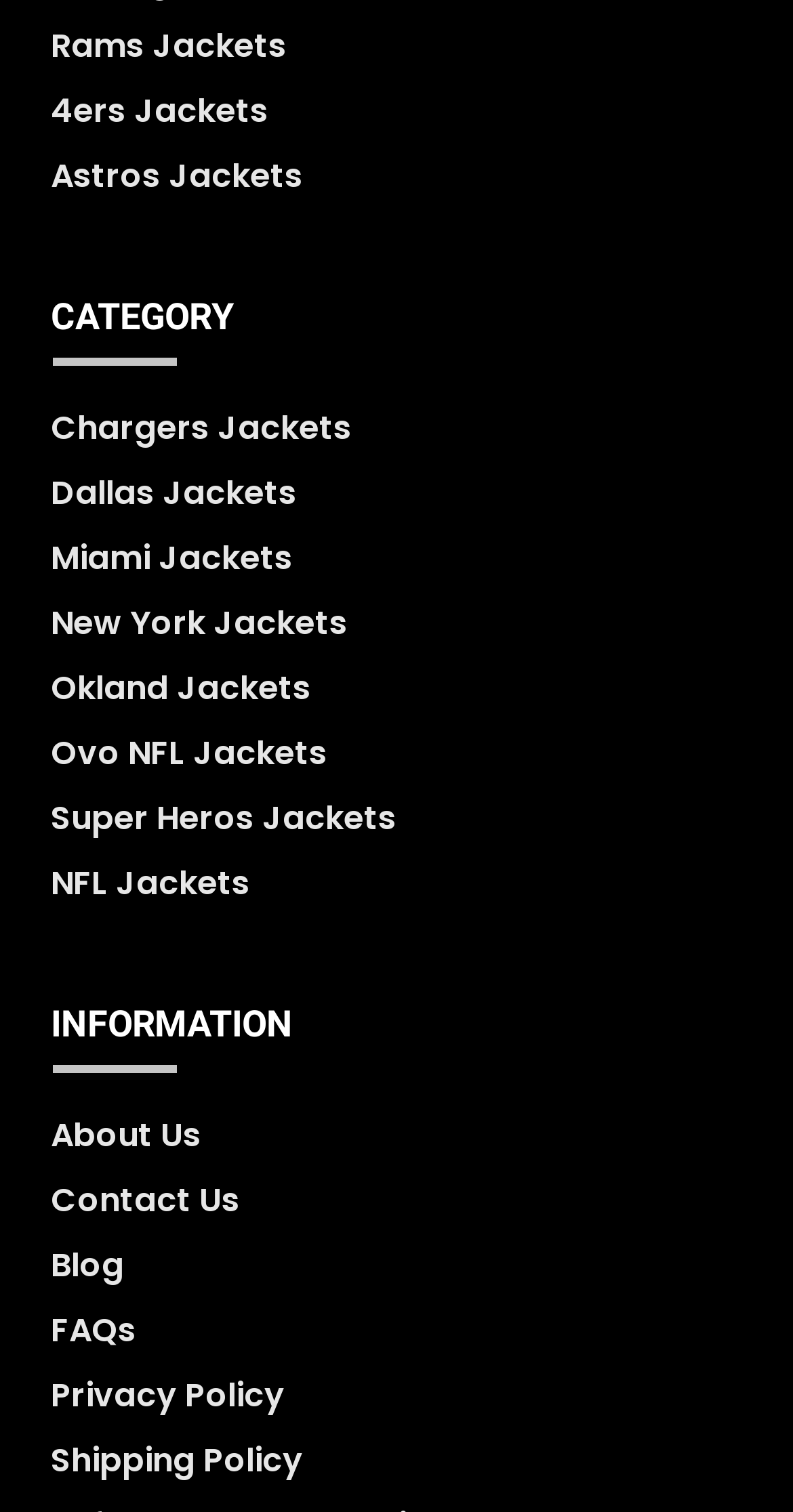Show the bounding box coordinates of the element that should be clicked to complete the task: "Explore Super Heros Jackets".

[0.064, 0.526, 0.5, 0.557]